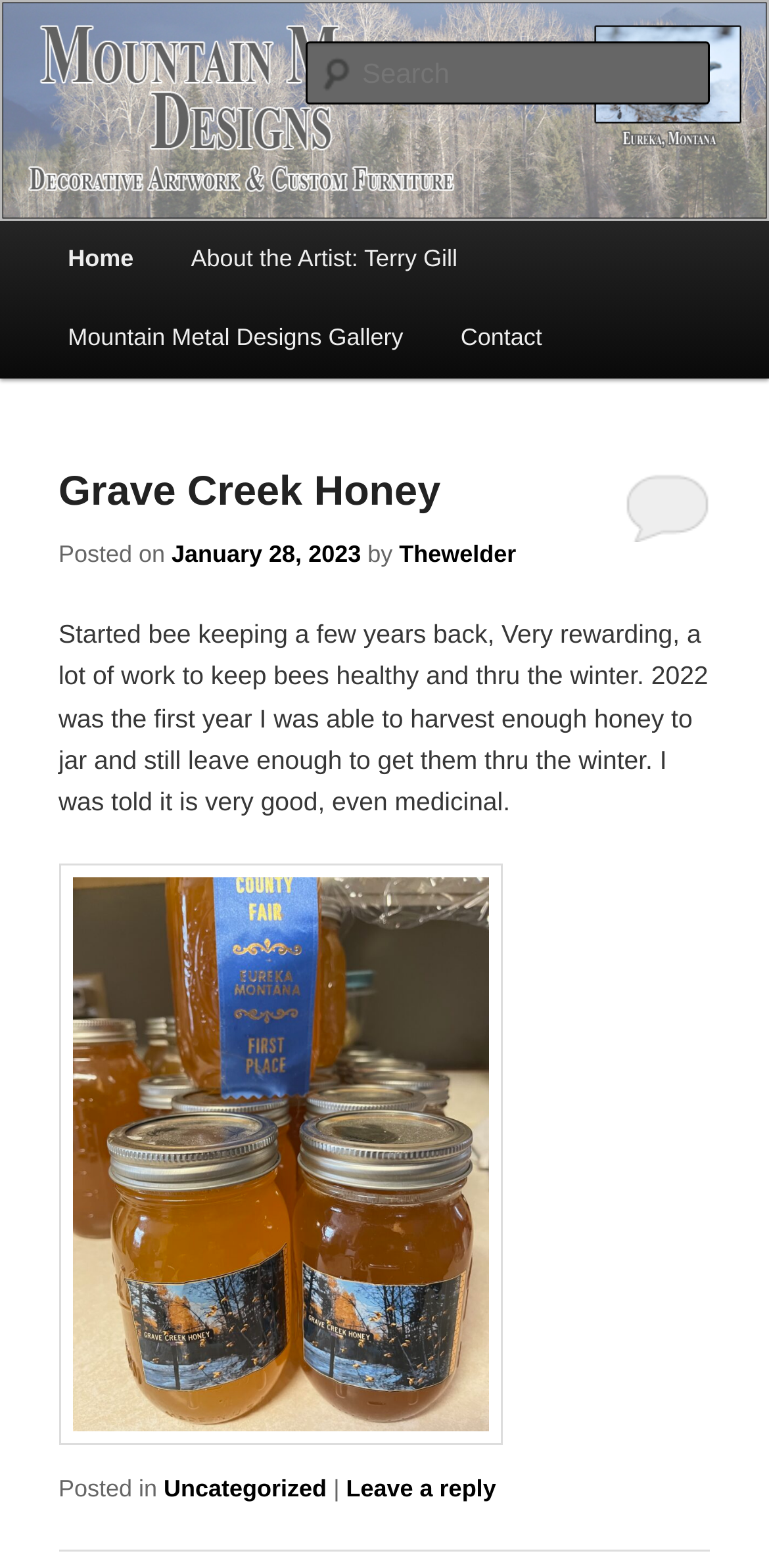Provide a single word or phrase to answer the given question: 
How many links are there in the main menu?

4